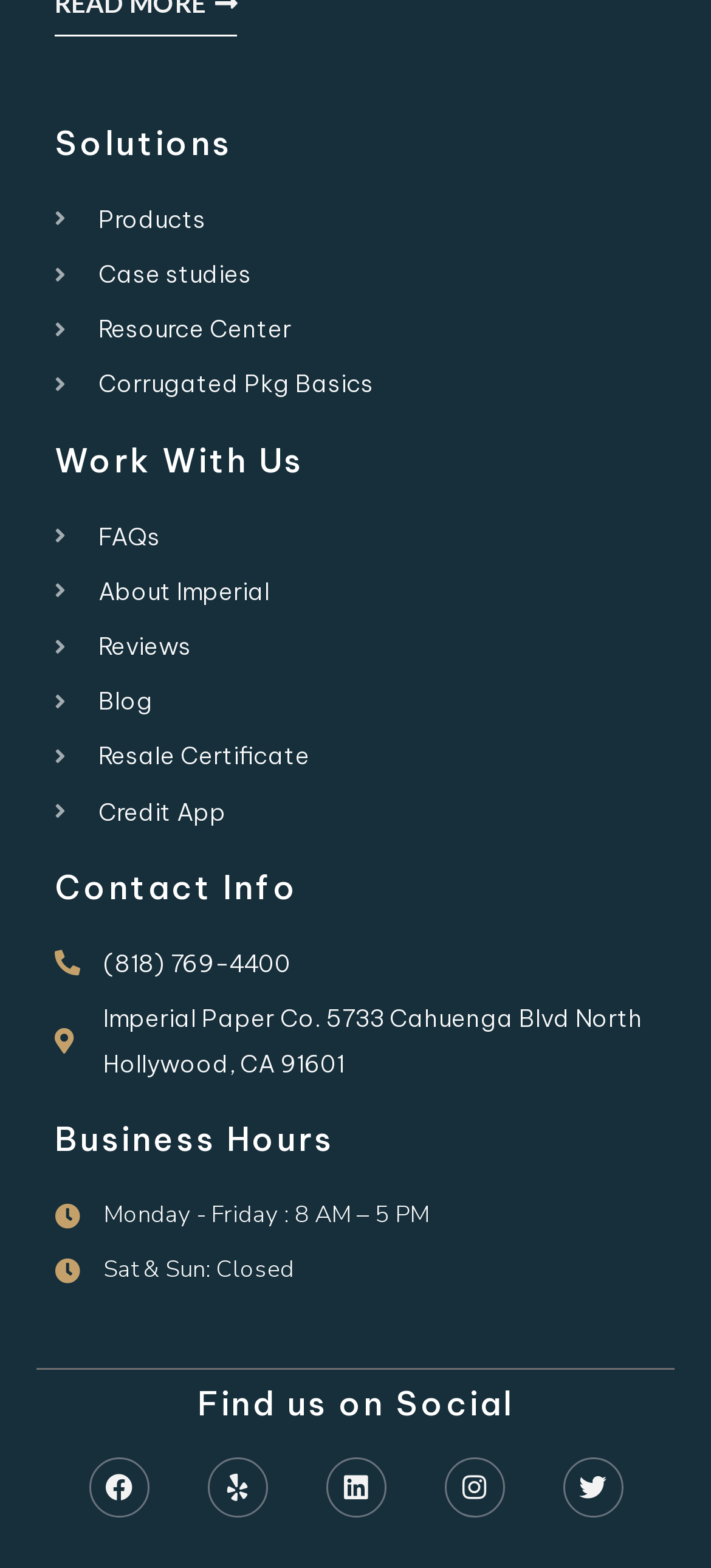What is the resource center link?
Look at the image and answer with only one word or phrase.

Resource Center